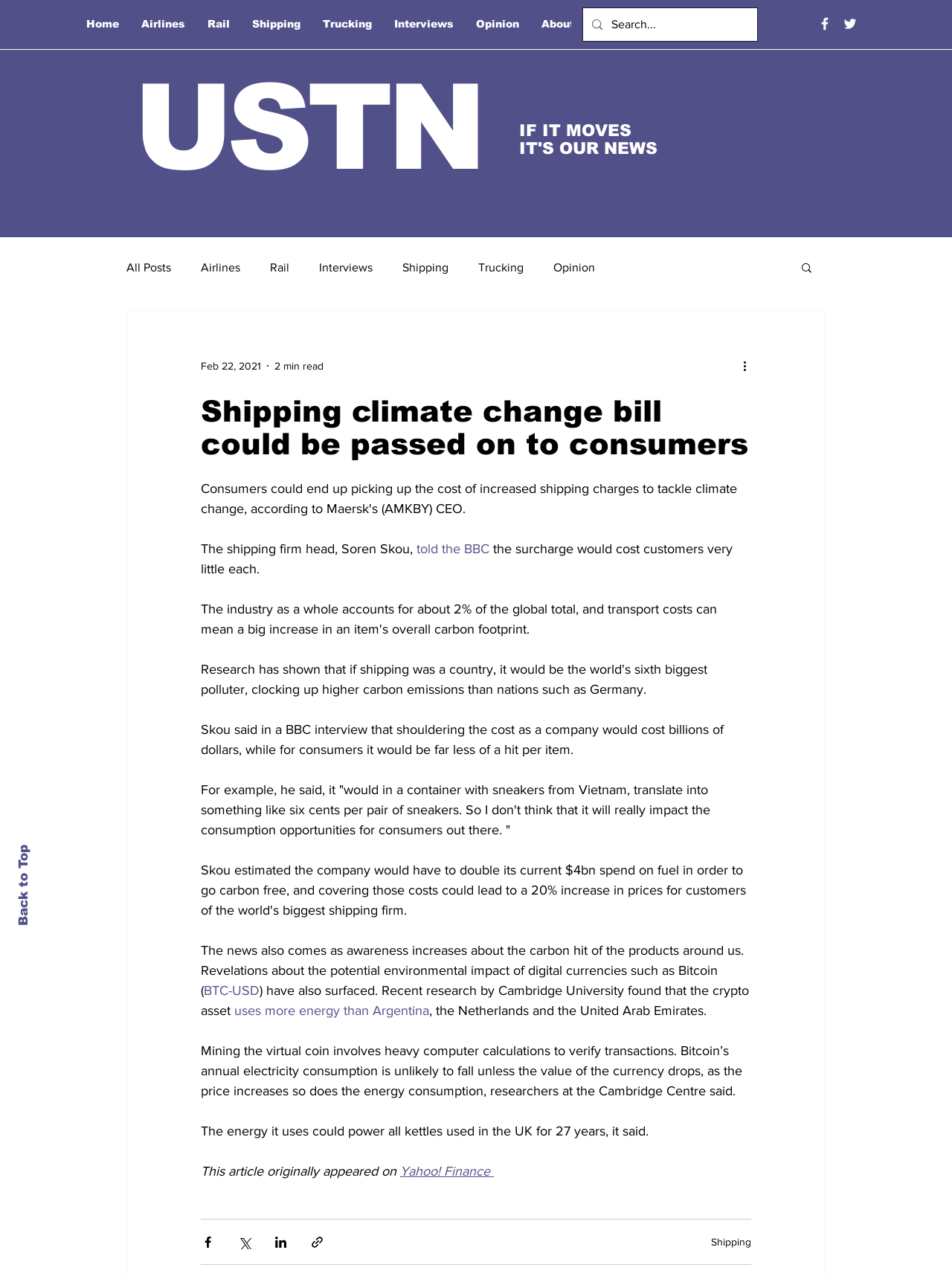Give a detailed account of the webpage.

This webpage appears to be a news article about the potential cost of tackling climate change in the shipping industry. At the top of the page, there is a navigation bar with links to different sections of the website, including "Home", "Airlines", "Rail", "Shipping", "Trucking", "Interviews", "Opinion", and "About". 

To the right of the navigation bar, there is a search bar with a magnifying glass icon. Below the navigation bar, there is a social media bar with links to Facebook and Twitter, each accompanied by an icon.

The main content of the page is an article with the title "Shipping climate change bill could be passed on to consumers". The article discusses how the CEO of Maersk, Soren Skou, believes that consumers may end up paying for the increased shipping charges needed to tackle climate change. The article goes on to explain that the cost to consumers would be relatively small, citing an example of a six-cent surcharge per pair of sneakers.

The article also mentions the environmental impact of digital currencies such as Bitcoin, citing research from Cambridge University that found that Bitcoin uses more energy than Argentina, the Netherlands, and the United Arab Emirates.

At the bottom of the article, there are buttons to share the article via Facebook, Twitter, LinkedIn, and link. There is also a link to "Back to Top" at the bottom left of the page.

Throughout the page, there are several images, including icons for Facebook and Twitter, as well as a magnifying glass icon for the search bar.